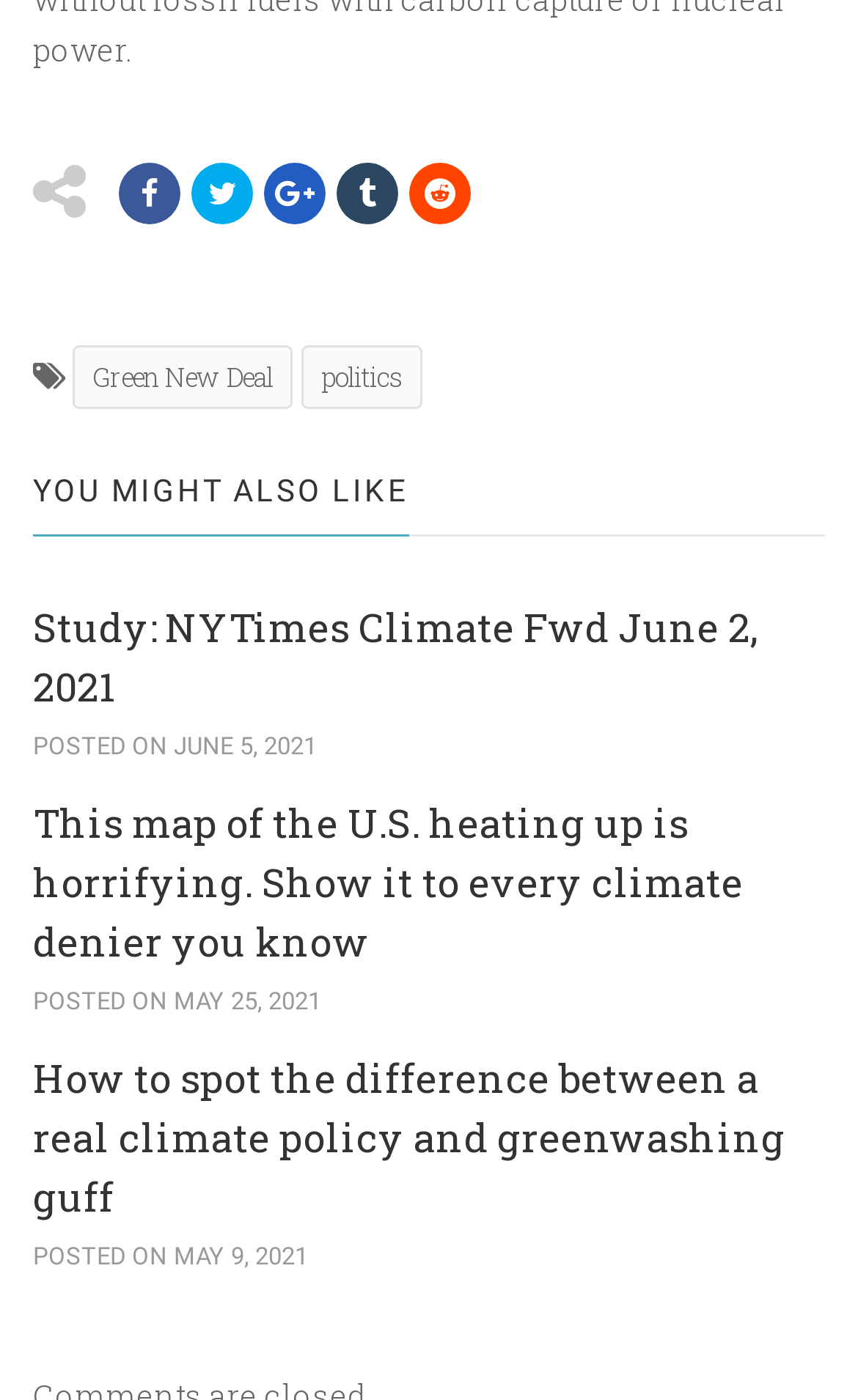Answer the question in one word or a short phrase:
What is the topic of the first link in the top section?

Green New Deal